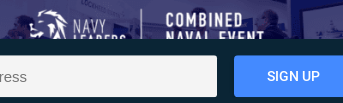Elaborate on the various elements present in the image.

The image showcases a user interface segment featuring a prominent "SIGN UP" button, highlighted in blue, inviting users to join a subscription or service. Below the button, there is a text field labeled for email input, suggesting the user needs to provide their email address to register. The background features a darker color scheme that contrasts well with the blue button, underscoring the call to action. The design likely aims to engage visitors interested in a naval event or initiative, as implied by the labels above, which include "NAVY LEADERS" and "COMBINED NAVAL EVENT."